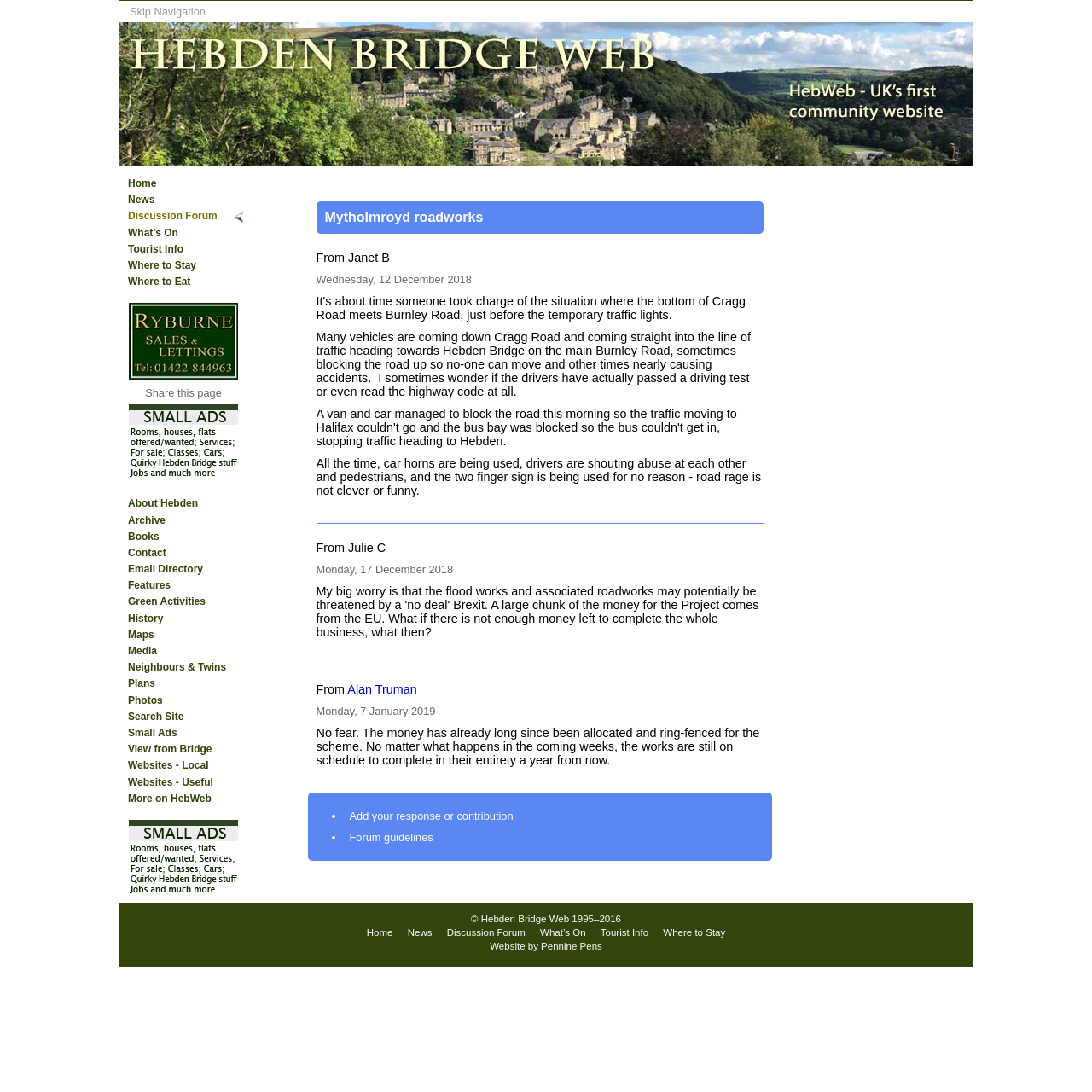Can you specify the bounding box coordinates of the area that needs to be clicked to fulfill the following instruction: "Go to the 'Home' page"?

[0.115, 0.161, 0.227, 0.176]